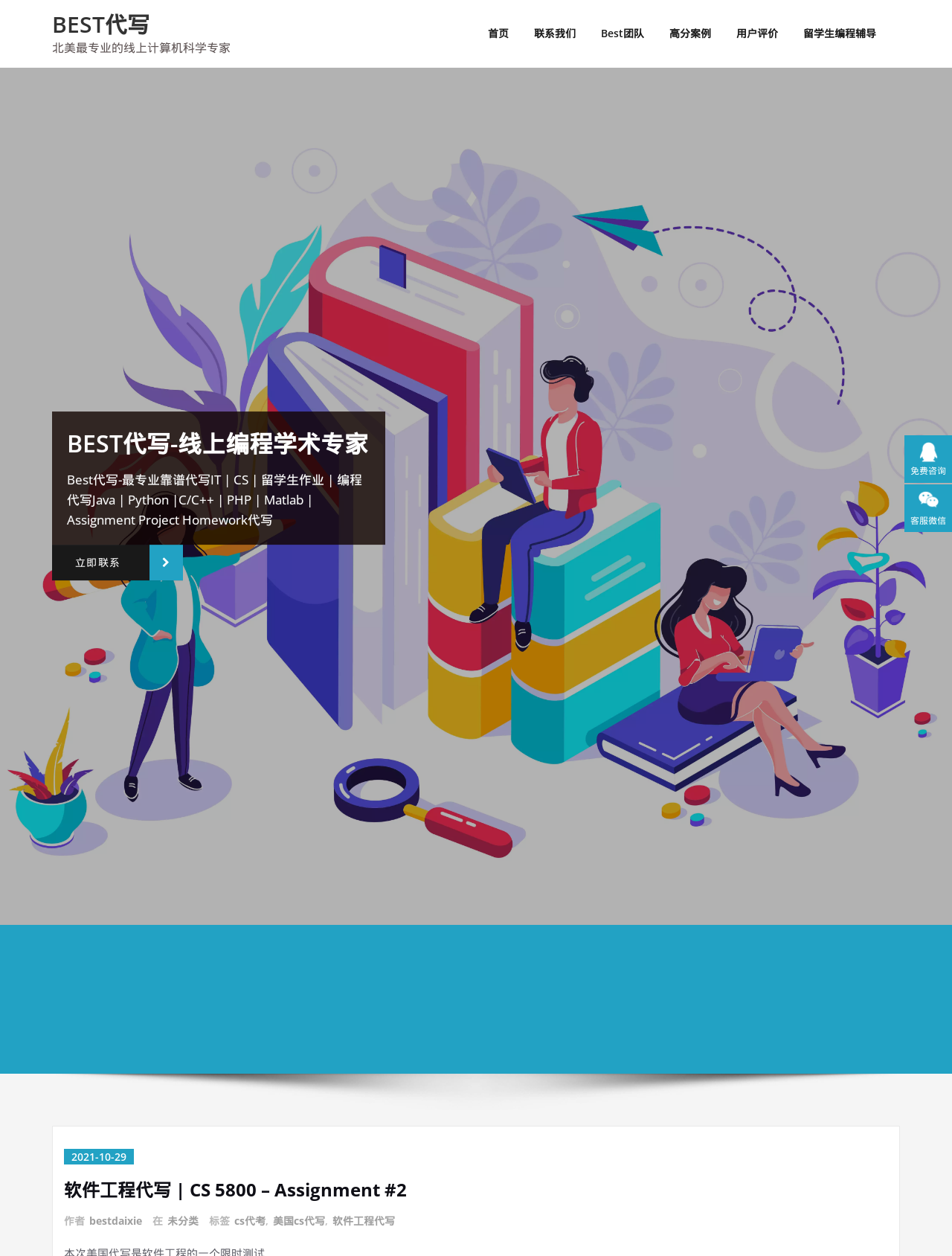Provide an in-depth caption for the webpage.

This webpage appears to be a professional academic writing service website, specifically focused on software engineering and computer science. At the top, there is a navigation menu with links to "首页" (home), "联系我们" (contact us), "Best团队" (Best team), "高分案例" (high-scoring cases), "用户评价" (user reviews), and "留学生编程辅导" (programming tutoring for international students).

Below the navigation menu, there is a heading that reads "BEST代写-线上编程学术专家" (BEST writing - online programming academic experts). This is followed by a brief description of the service, highlighting its expertise in IT, CS, and programming languages such as Java, Python, C/C++, PHP, and Matlab.

On the left side of the page, there is a prominent call-to-action button that reads "立即联系" (contact us immediately). Below this button, there is a section that appears to be a blog post or article, with a heading that reads "软件工程代写 | CS 5800 – Assignment #2" (software engineering writing | CS 5800 - Assignment #2). The article is attributed to an author named "bestdaixie" and is categorized under "未分类" (uncategorized) and tagged with "cs代考" (CS exam), "美国cs代写" (US CS writing), and "软件工程代写" (software engineering writing).

At the bottom of the page, there are two links to "免费咨询" (free consultation) and "客服微信" (customer service WeChat), each accompanied by an image.